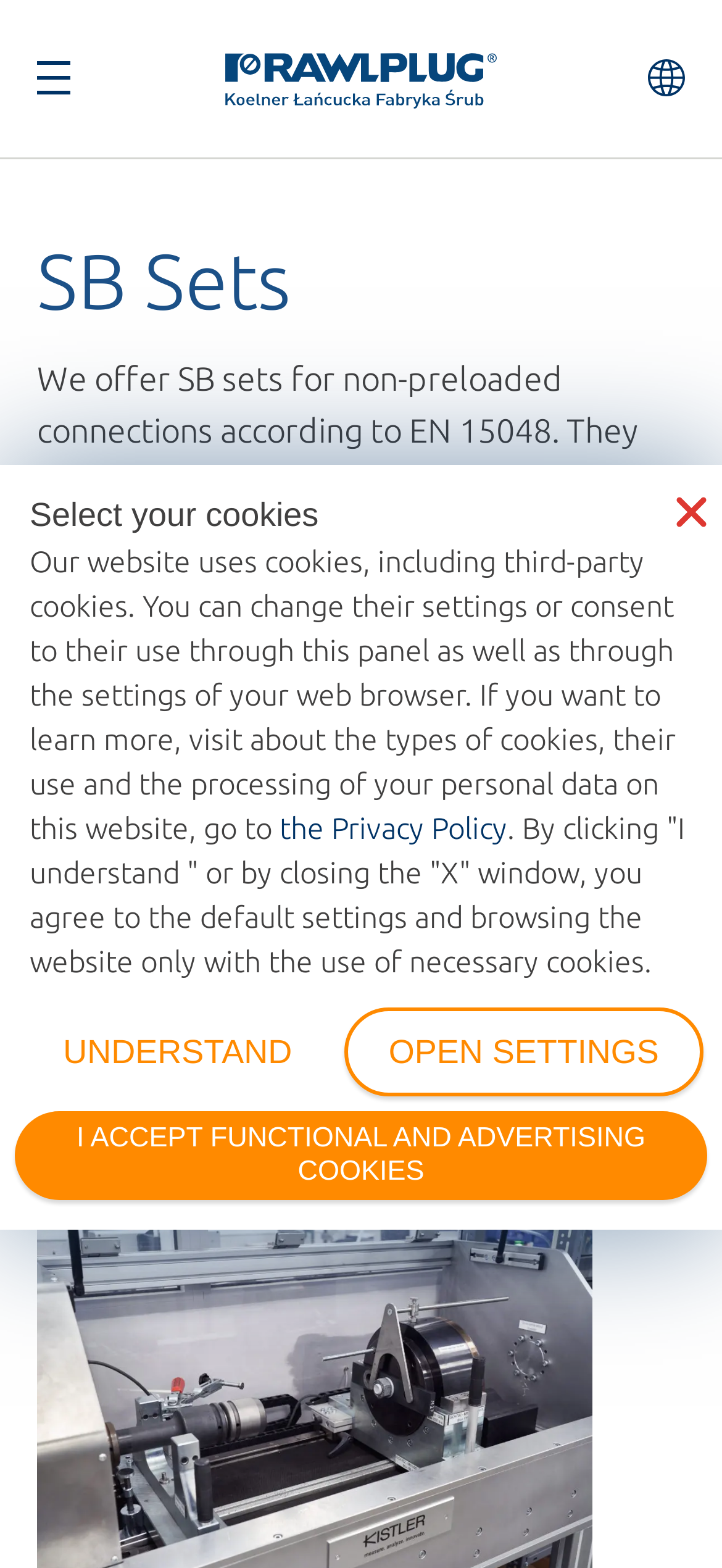Please find the bounding box coordinates in the format (top-left x, top-left y, bottom-right x, bottom-right y) for the given element description. Ensure the coordinates are floating point numbers between 0 and 1. Description: Toggle navigation

[0.051, 0.039, 0.097, 0.06]